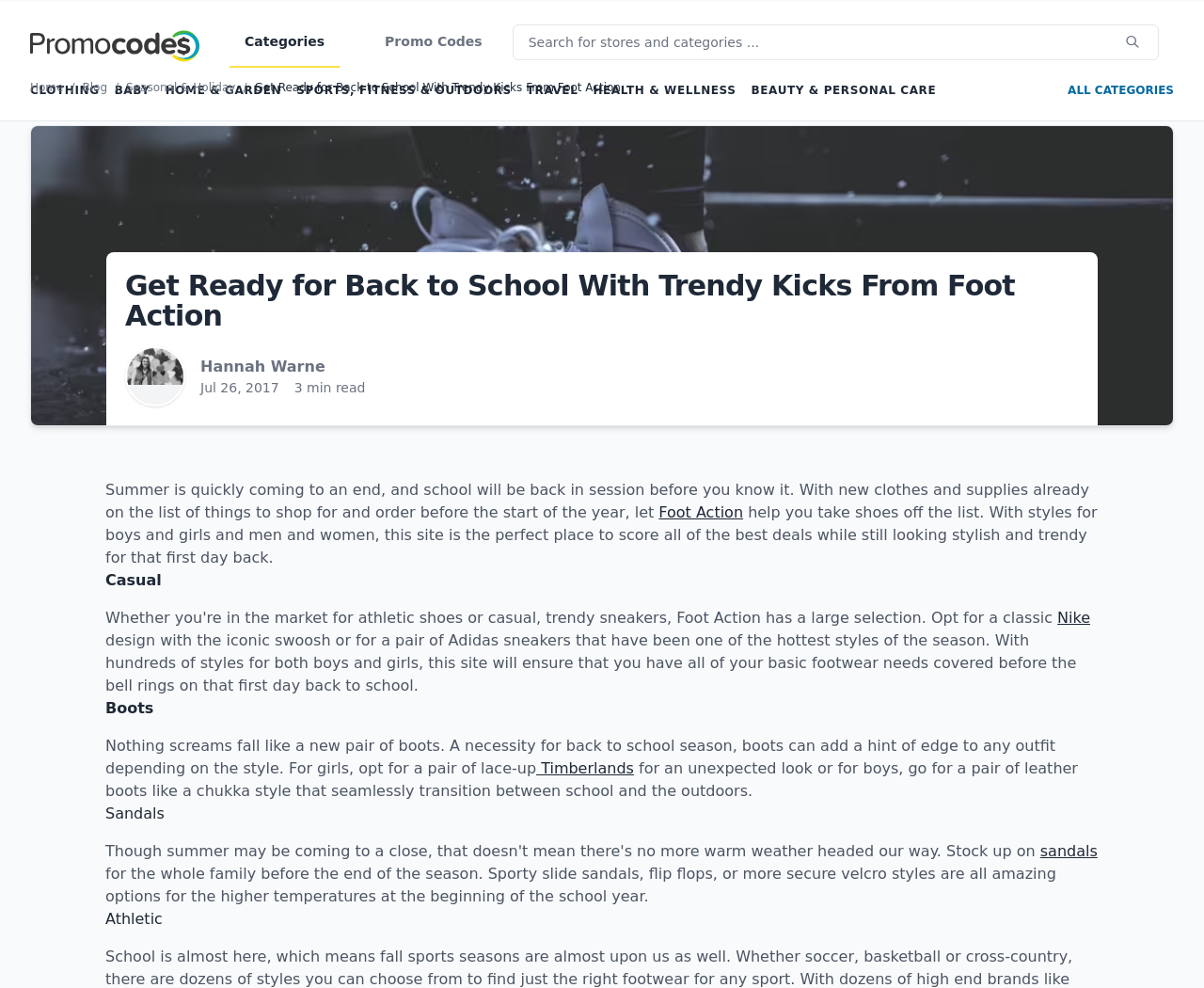Use the information in the screenshot to answer the question comprehensively: What brand is mentioned for boots?

In the section discussing boots, the article mentions Timberlands as a brand option for girls, indicating that Timberlands is a popular choice for boots.